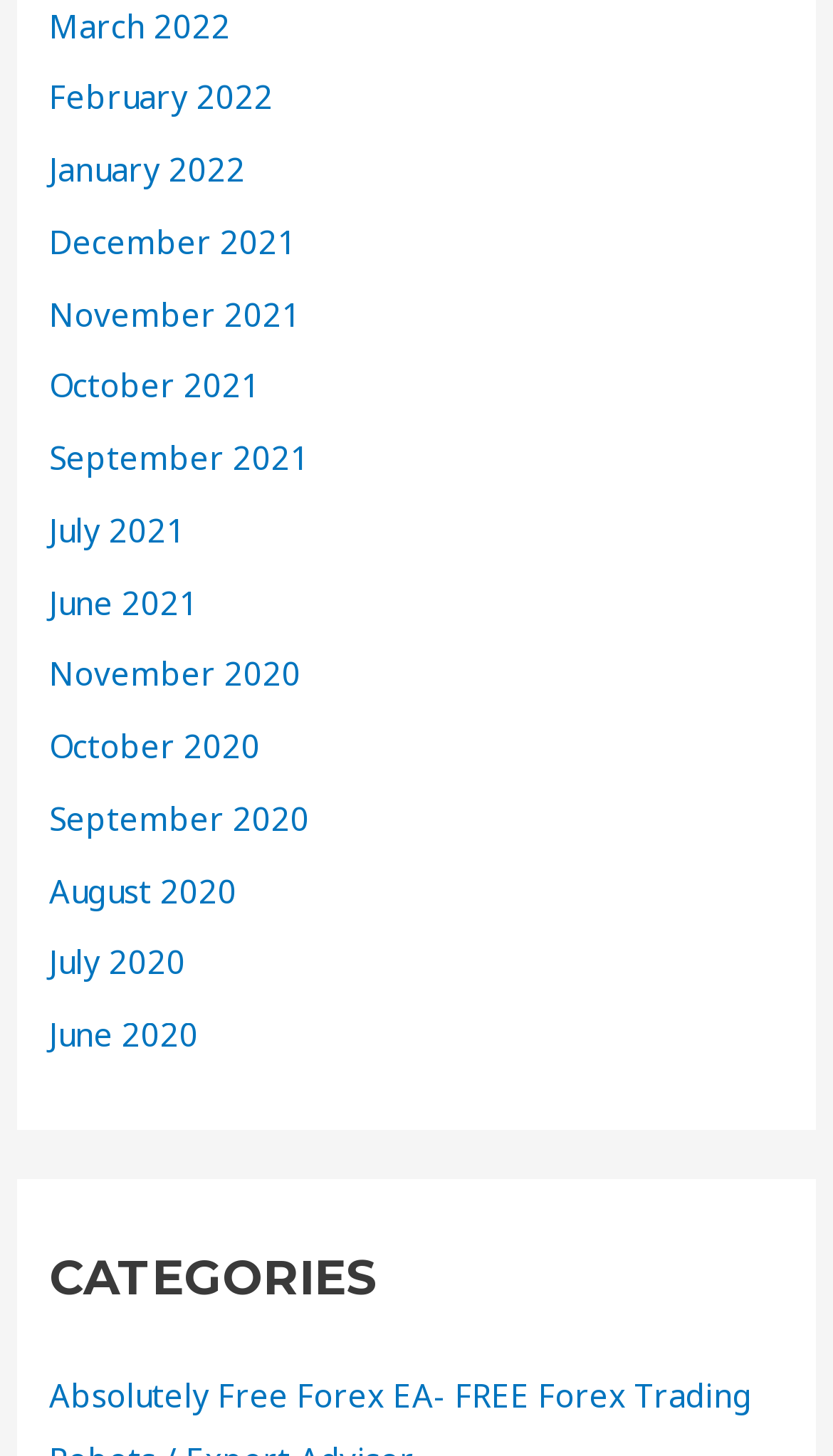How many months are listed?
Please provide a single word or phrase answer based on the image.

15